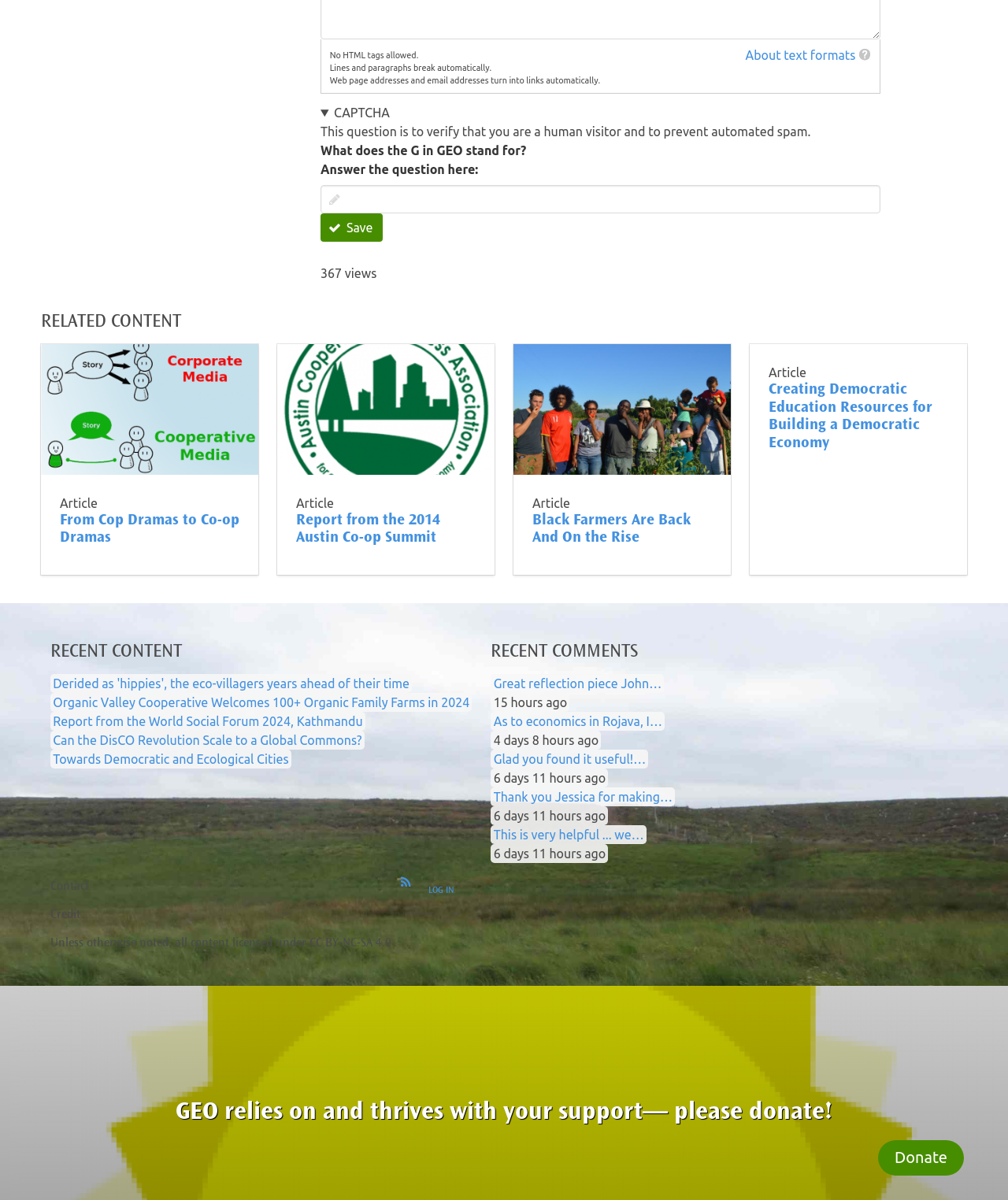Give a concise answer using one word or a phrase to the following question:
What does the 'Save' button do?

Save answer